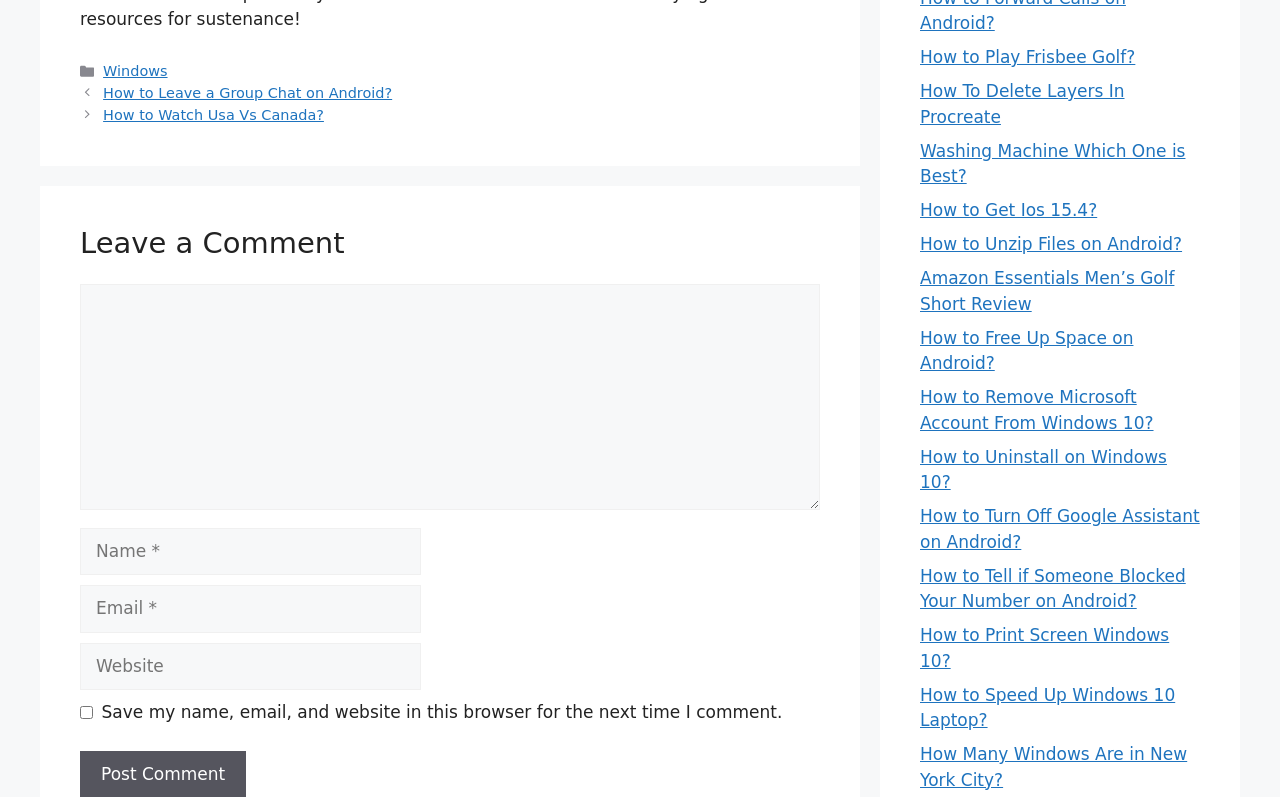Determine the bounding box of the UI component based on this description: "parent_node: Comment name="comment"". The bounding box coordinates should be four float values between 0 and 1, i.e., [left, top, right, bottom].

[0.062, 0.356, 0.641, 0.64]